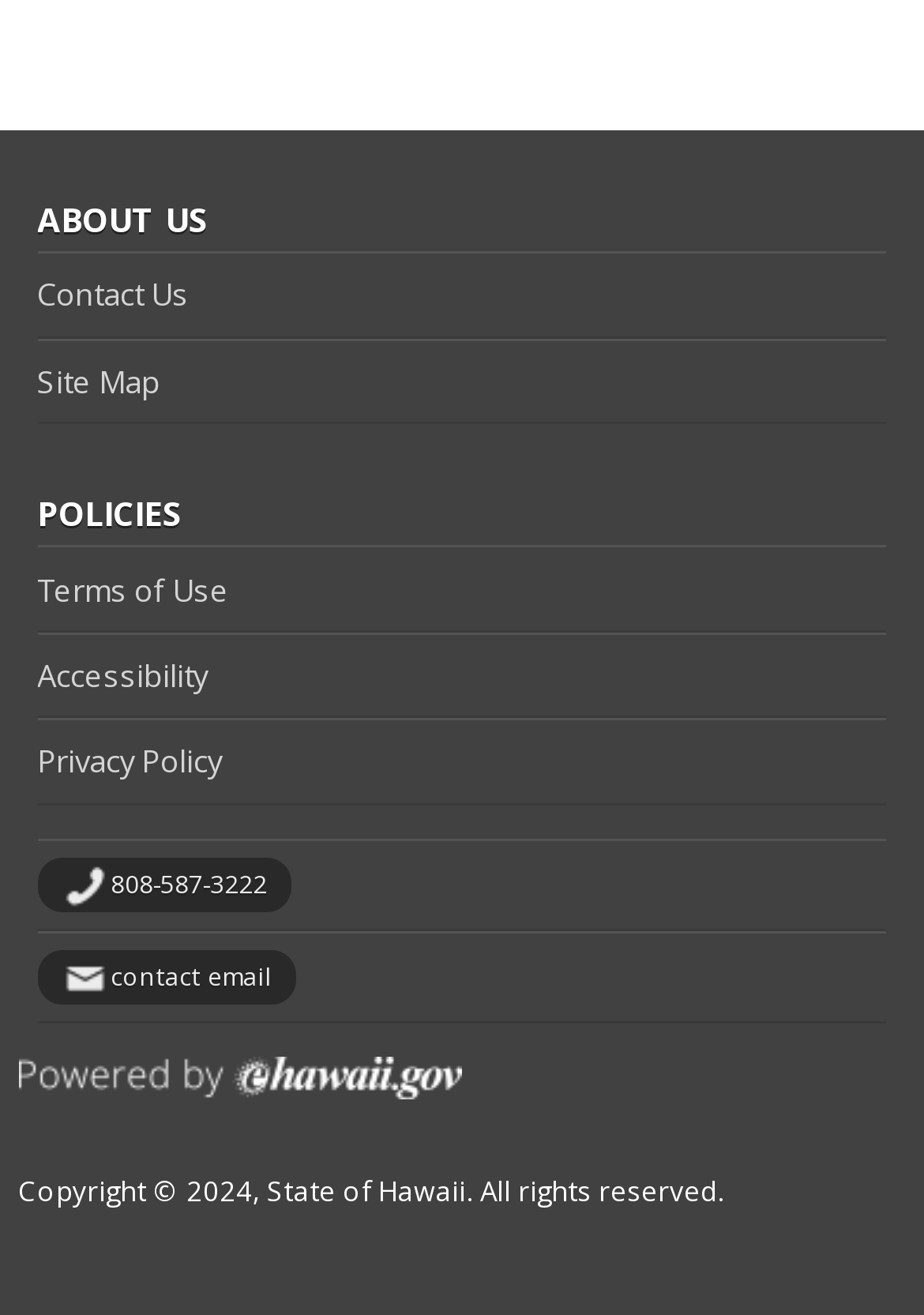Identify the bounding box coordinates for the region of the element that should be clicked to carry out the instruction: "View Site Map". The bounding box coordinates should be four float numbers between 0 and 1, i.e., [left, top, right, bottom].

[0.04, 0.273, 0.173, 0.306]